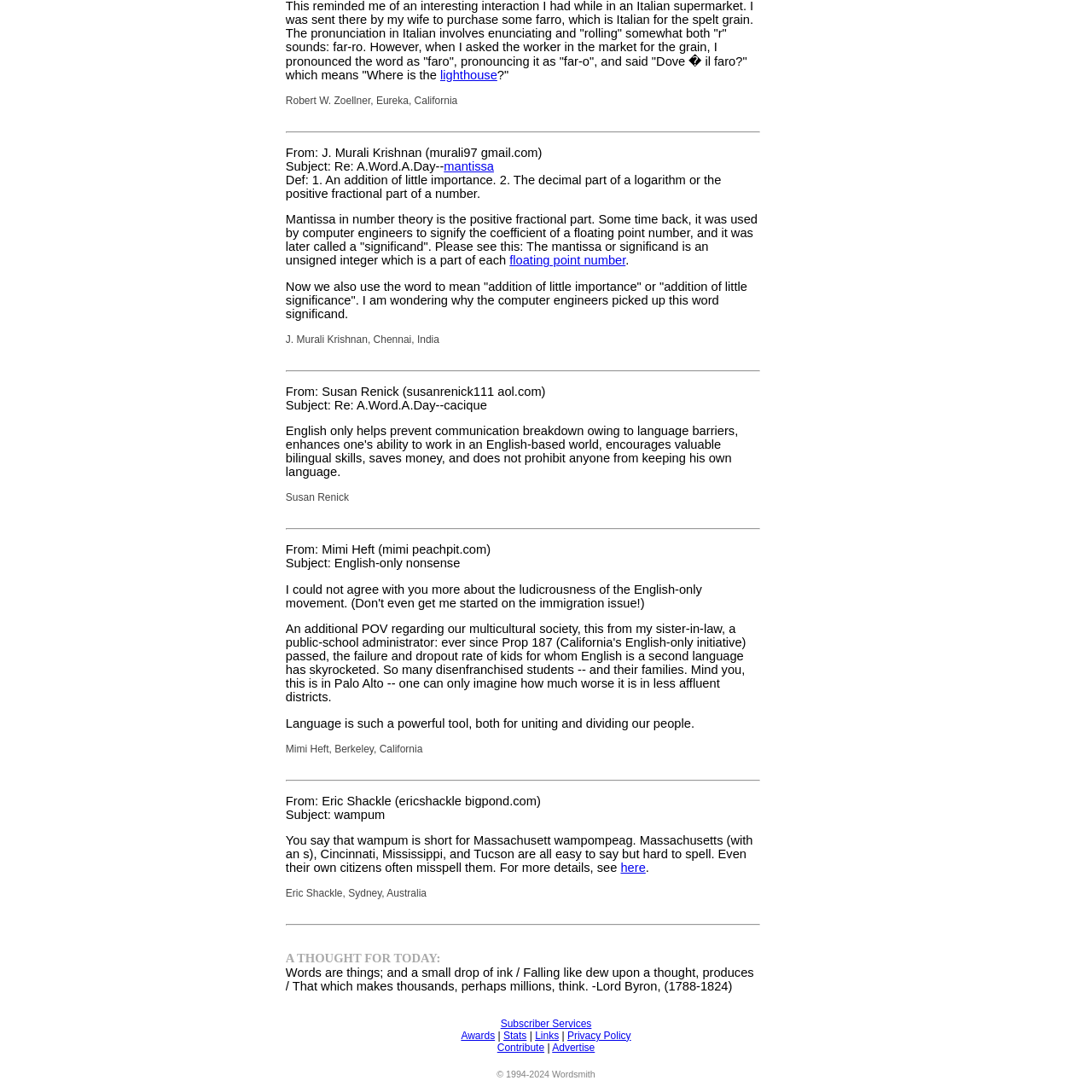Predict the bounding box coordinates for the UI element described as: "floating point number". The coordinates should be four float numbers between 0 and 1, presented as [left, top, right, bottom].

[0.467, 0.232, 0.573, 0.245]